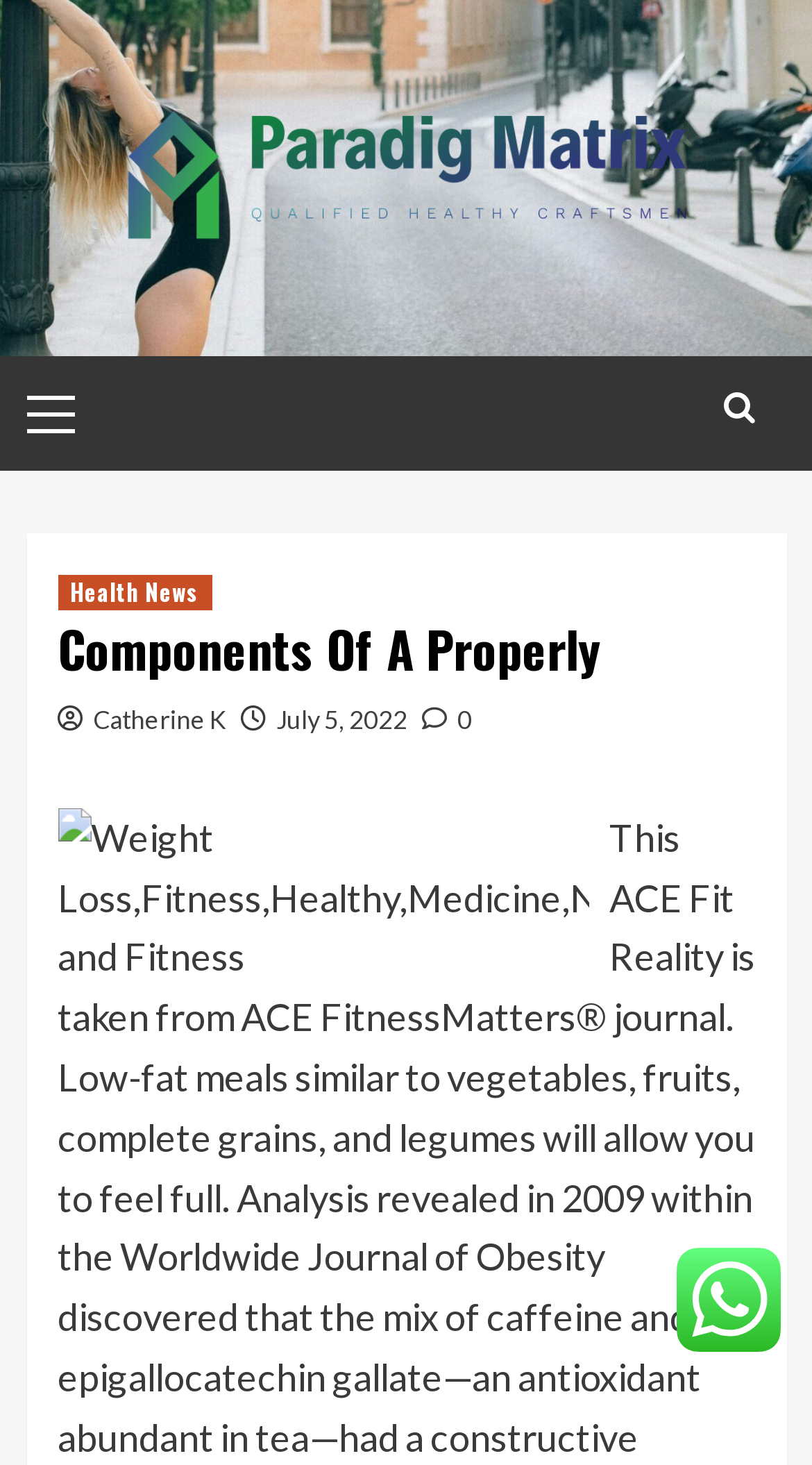Please find and generate the text of the main header of the webpage.

Components Of A Properly